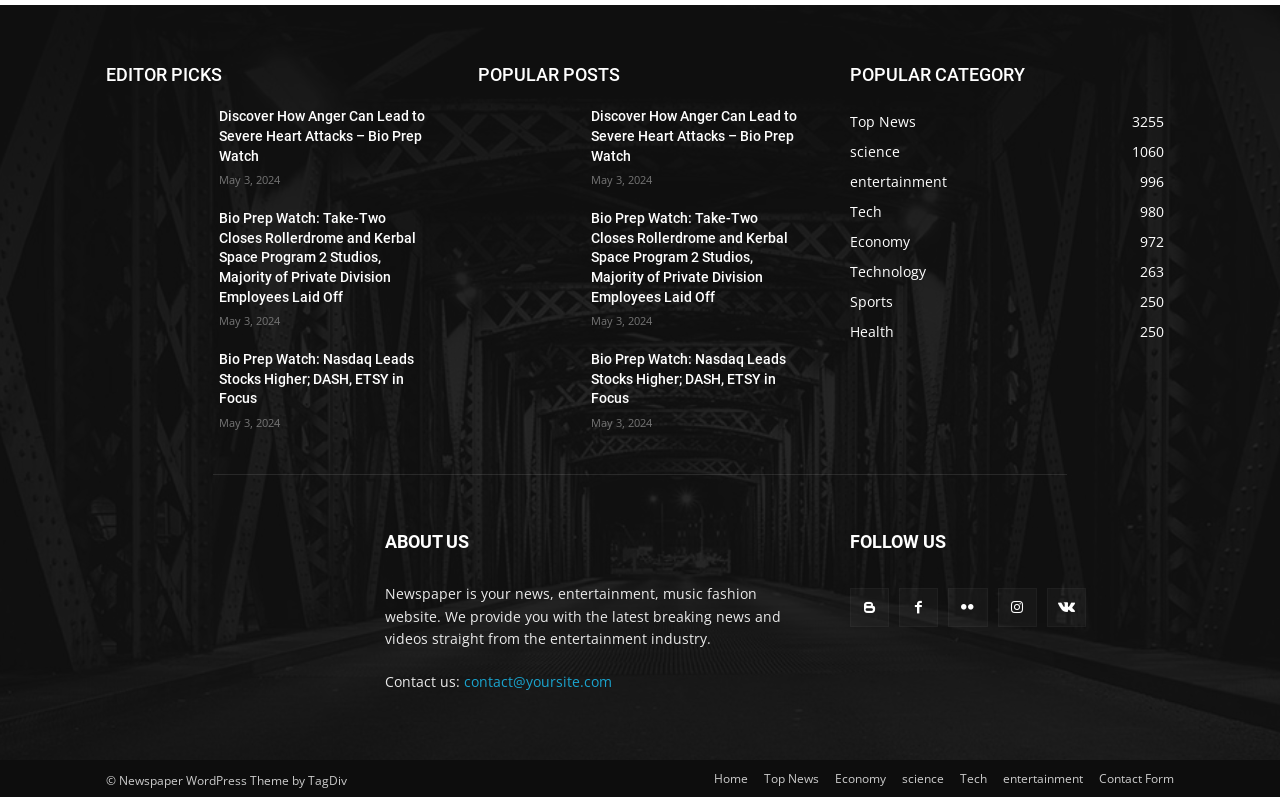Please identify the coordinates of the bounding box that should be clicked to fulfill this instruction: "Click on 'EDITOR PICKS'".

[0.083, 0.072, 0.336, 0.112]